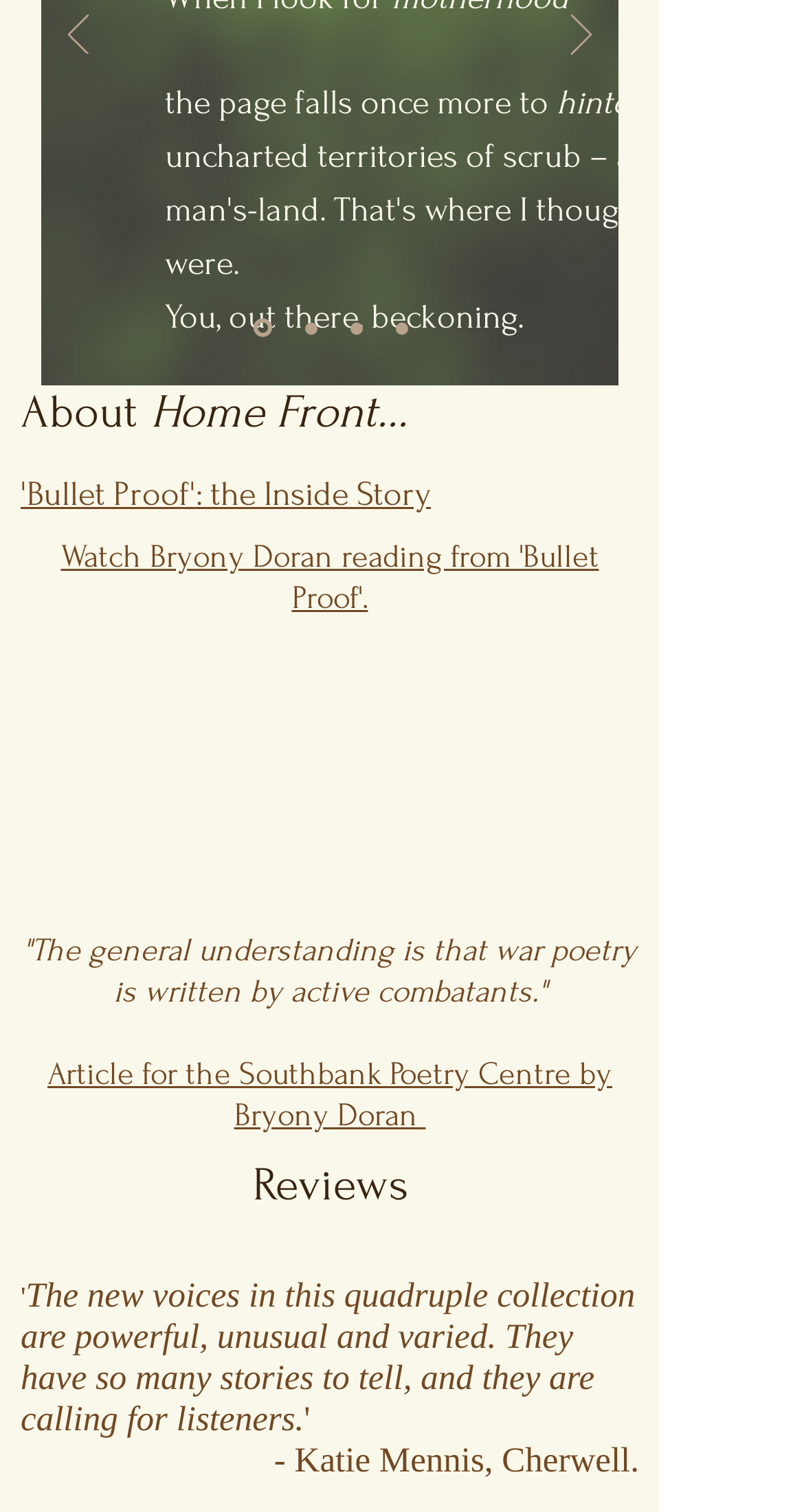How many StaticText elements are there on the webpage?
Examine the image and give a concise answer in one word or a short phrase.

7